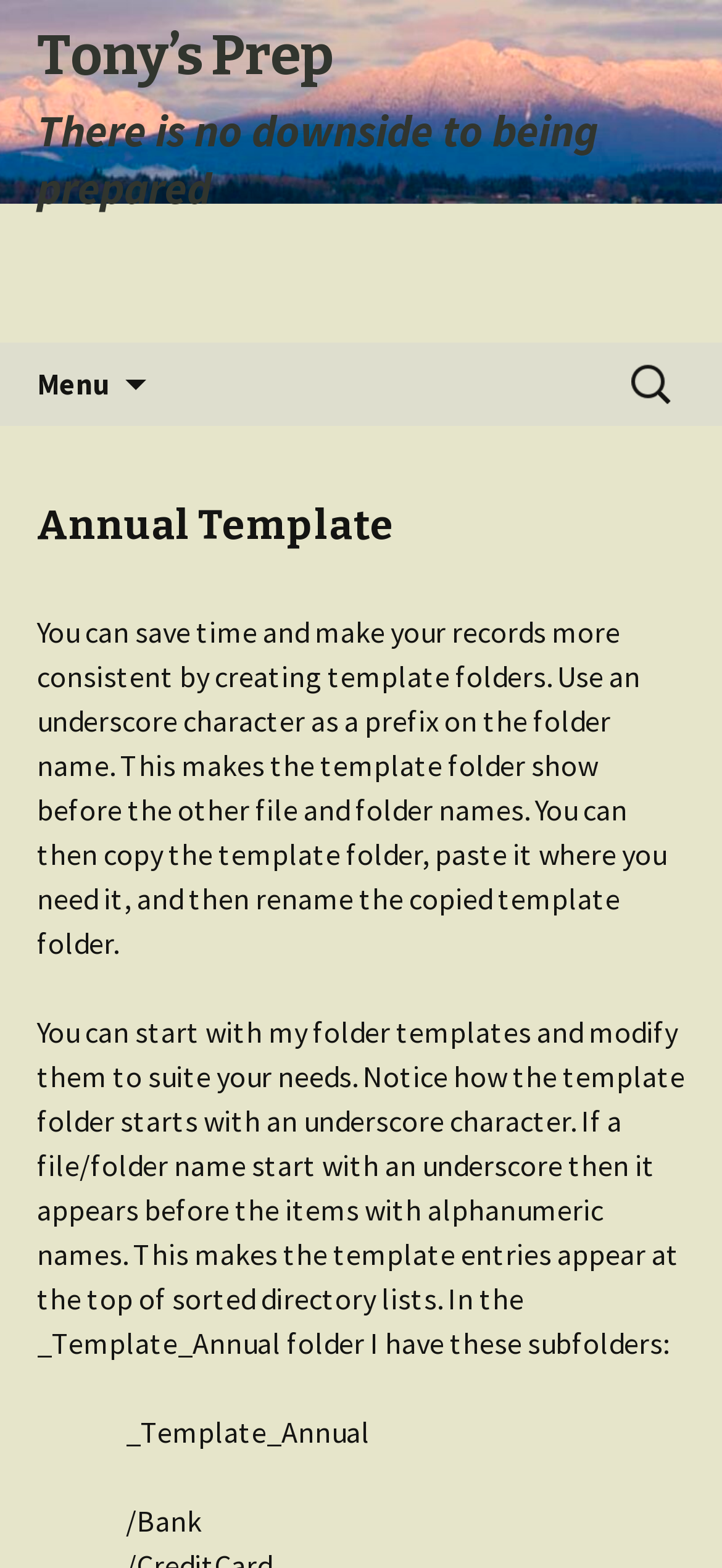Answer succinctly with a single word or phrase:
What is the name of the template folder shown as an example?

_Template_Annual